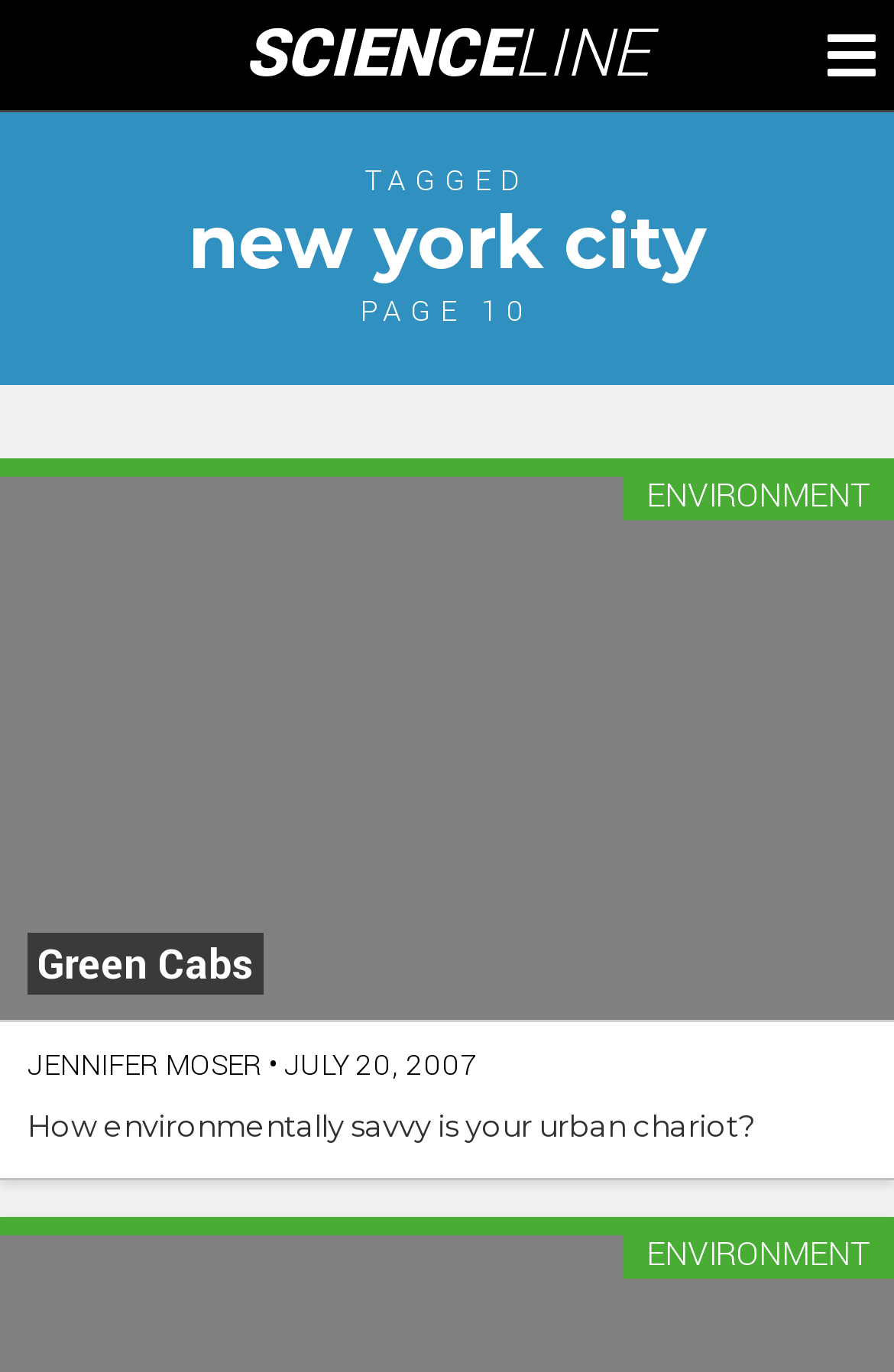Highlight the bounding box of the UI element that corresponds to this description: "Jennifer Moser".

[0.031, 0.762, 0.292, 0.792]